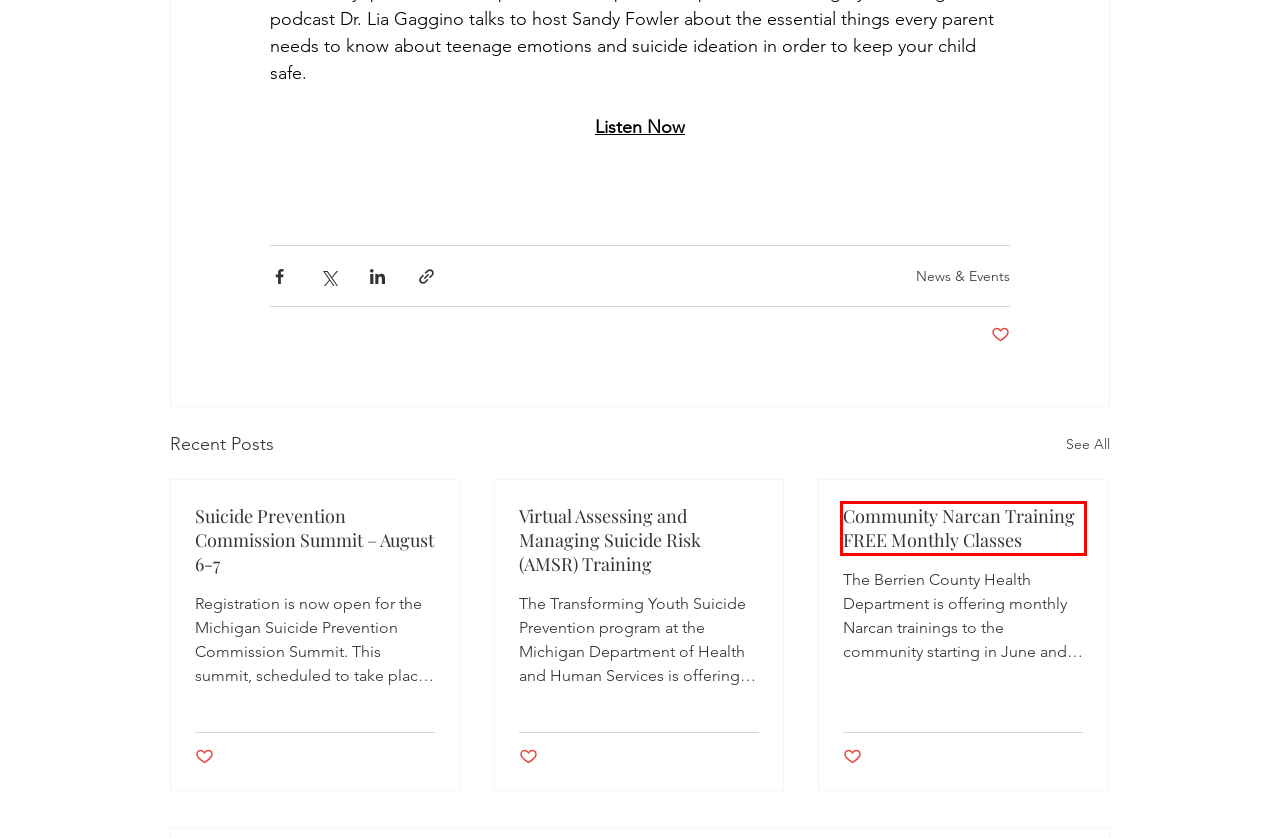You are given a screenshot of a webpage with a red rectangle bounding box around a UI element. Select the webpage description that best matches the new webpage after clicking the element in the bounding box. Here are the candidates:
A. Berrien County Suicide Prevention Coalition | Michigan
B. Community Narcan Training FREE Monthly Classes
C. Coalition Meetings
D. Calendar | berriencares
E. Digital Marketing Agency | Finfrock Marketing | Destin, FL
F. Virtual Assessing and Managing Suicide Risk (AMSR) Training
G. News & Events
H. Berrien County Suicide Prevention Coalition | News

B